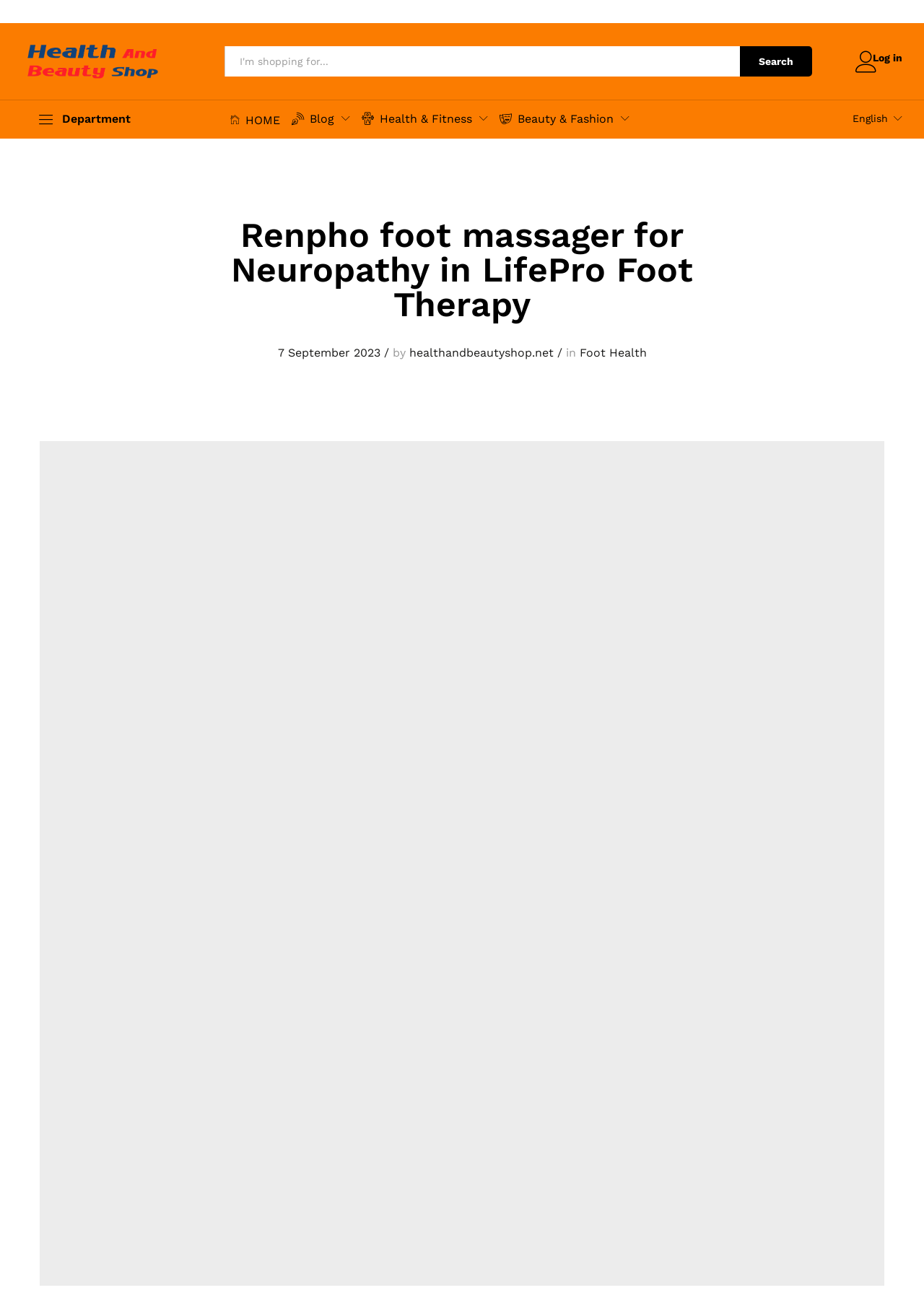How many buttons are present in the top navigation bar? Refer to the image and provide a one-word or short phrase answer.

4